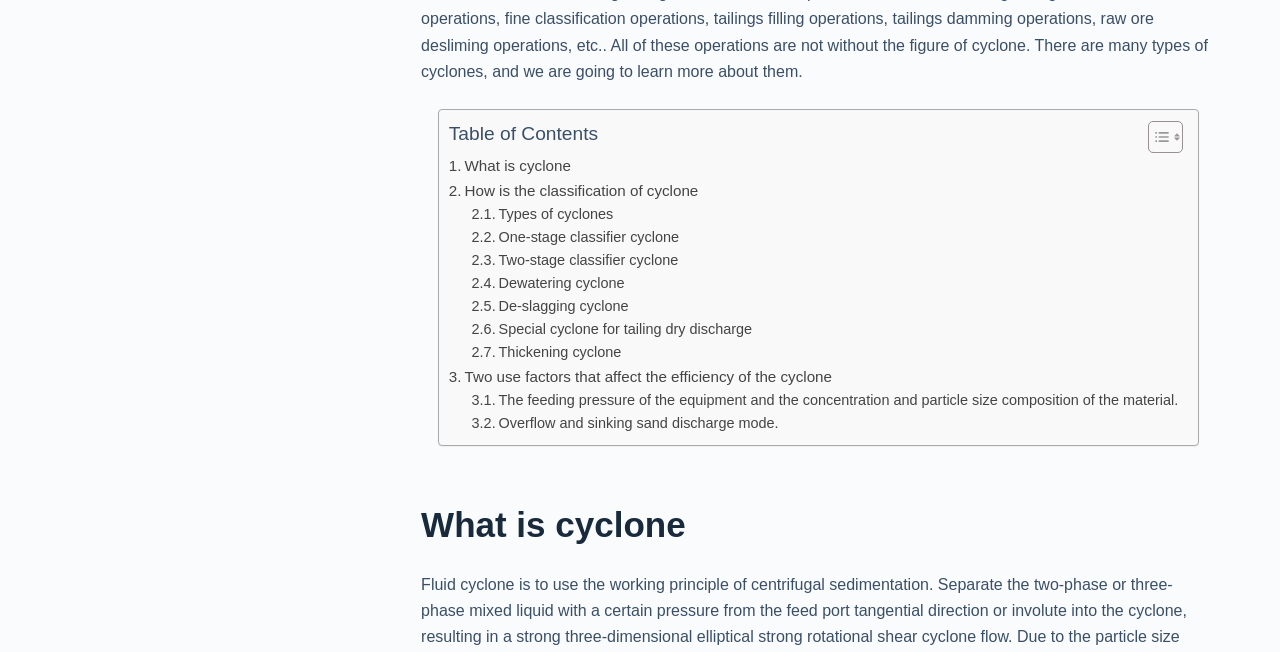Using the provided element description "Dewatering cyclone", determine the bounding box coordinates of the UI element.

[0.368, 0.417, 0.488, 0.453]